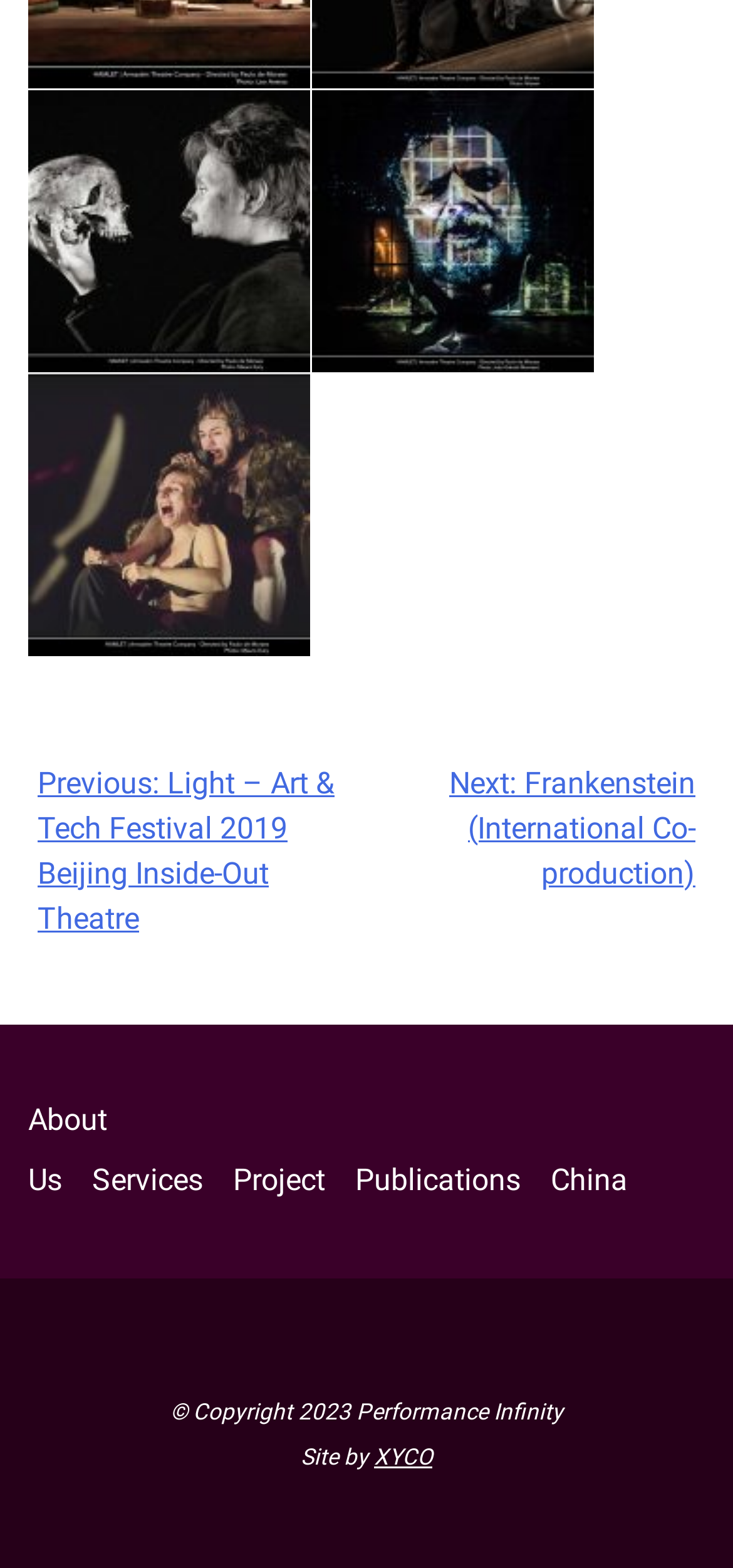Respond to the following question using a concise word or phrase: 
What is the copyright year of the site?

2023